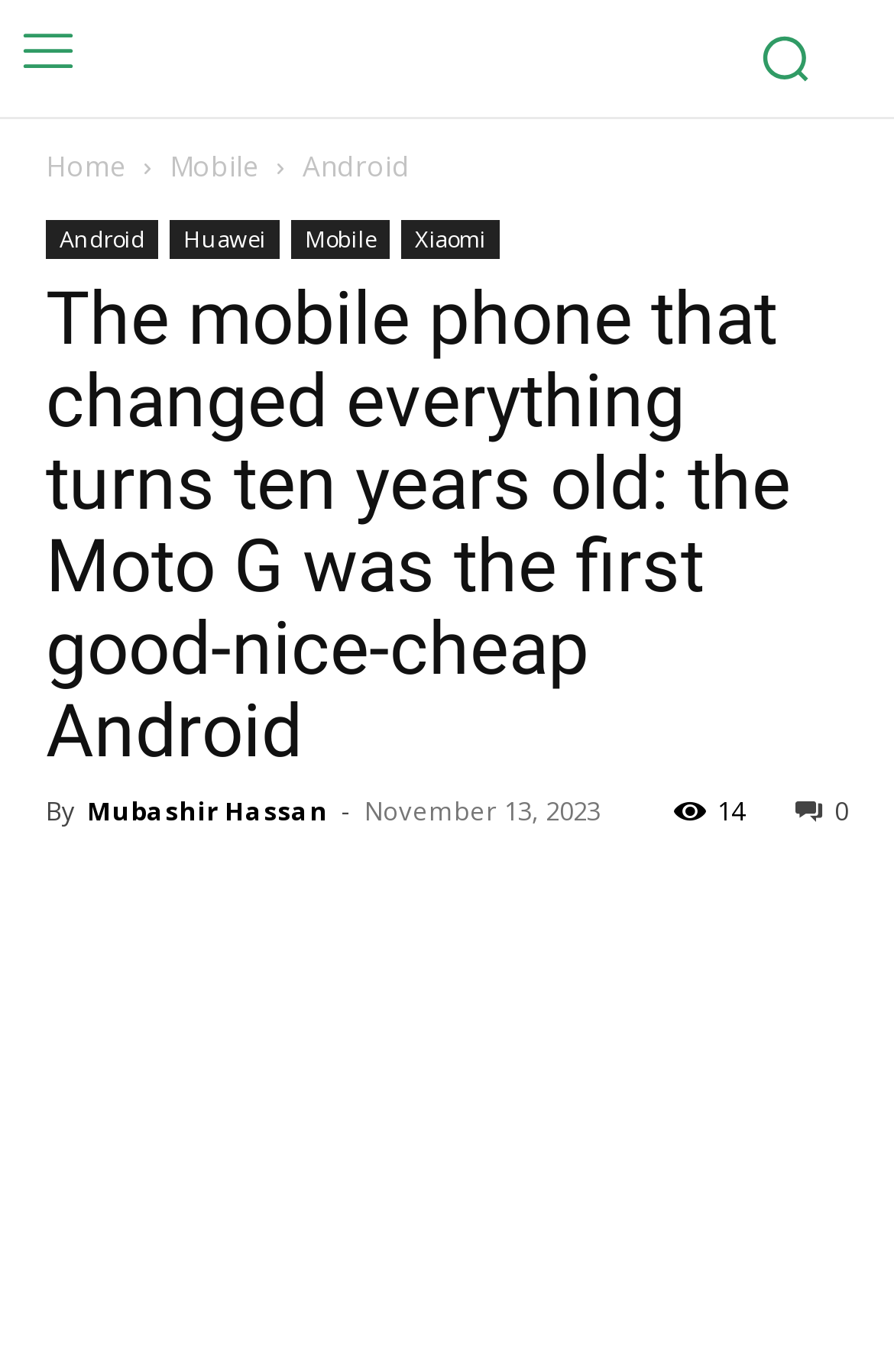Indicate the bounding box coordinates of the clickable region to achieve the following instruction: "View comments."

[0.89, 0.577, 0.949, 0.602]